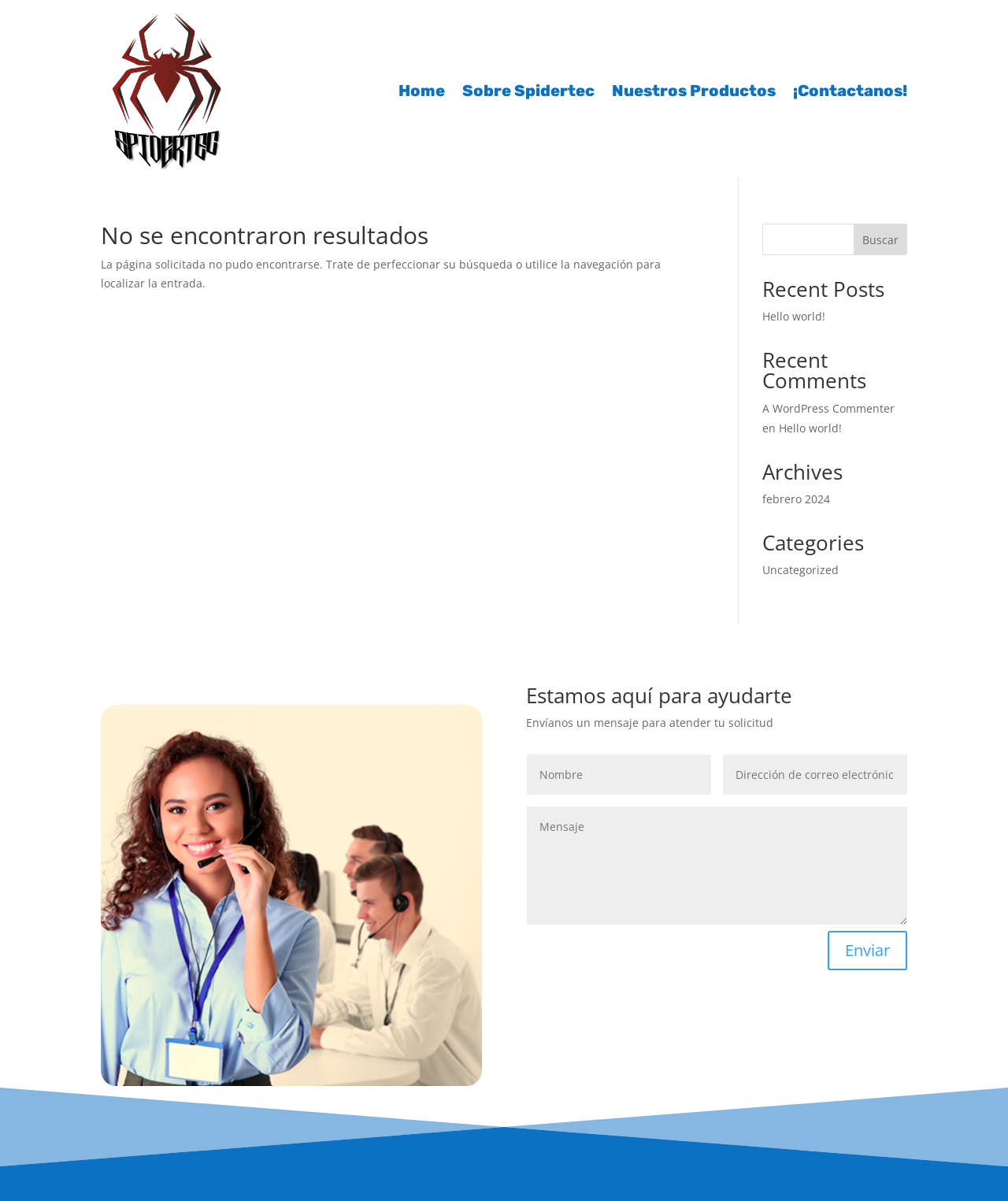What is the contact method provided on this page?
Can you give a detailed and elaborate answer to the question?

The page provides a contact method through a form with text boxes and a button labeled 'Enviar' which suggests that users can send a message to the website administrators.